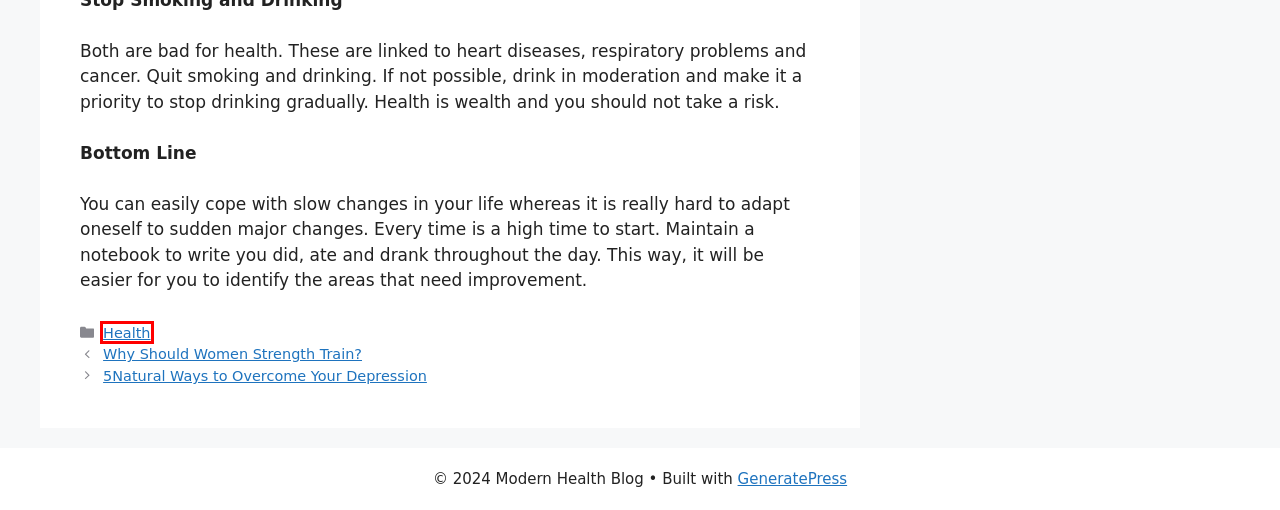Look at the screenshot of a webpage where a red rectangle bounding box is present. Choose the webpage description that best describes the new webpage after clicking the element inside the red bounding box. Here are the candidates:
A. Why Should Women Strength Train? - Modern Health Blog
B. Health Archives - Modern Health Blog
C. 5Natural Ways to Overcome Your Depression - Modern Health Blog
D. Contact Us - Health Blog | Get Best Health Tips Online
E. The Efficiency of Invisalign in Achieving Straighter Teeth - Modern Health Blog
F. Why Finding Motivation is So Important in Fitness - Modern Health Blog
G. Submit Health Guest Post | Fitness Guest Post | Write for Us | Health Blog
H. Natural Anxiety Treatments: An Overview & Biomagnetism Therapy - Modern Health Blog

B